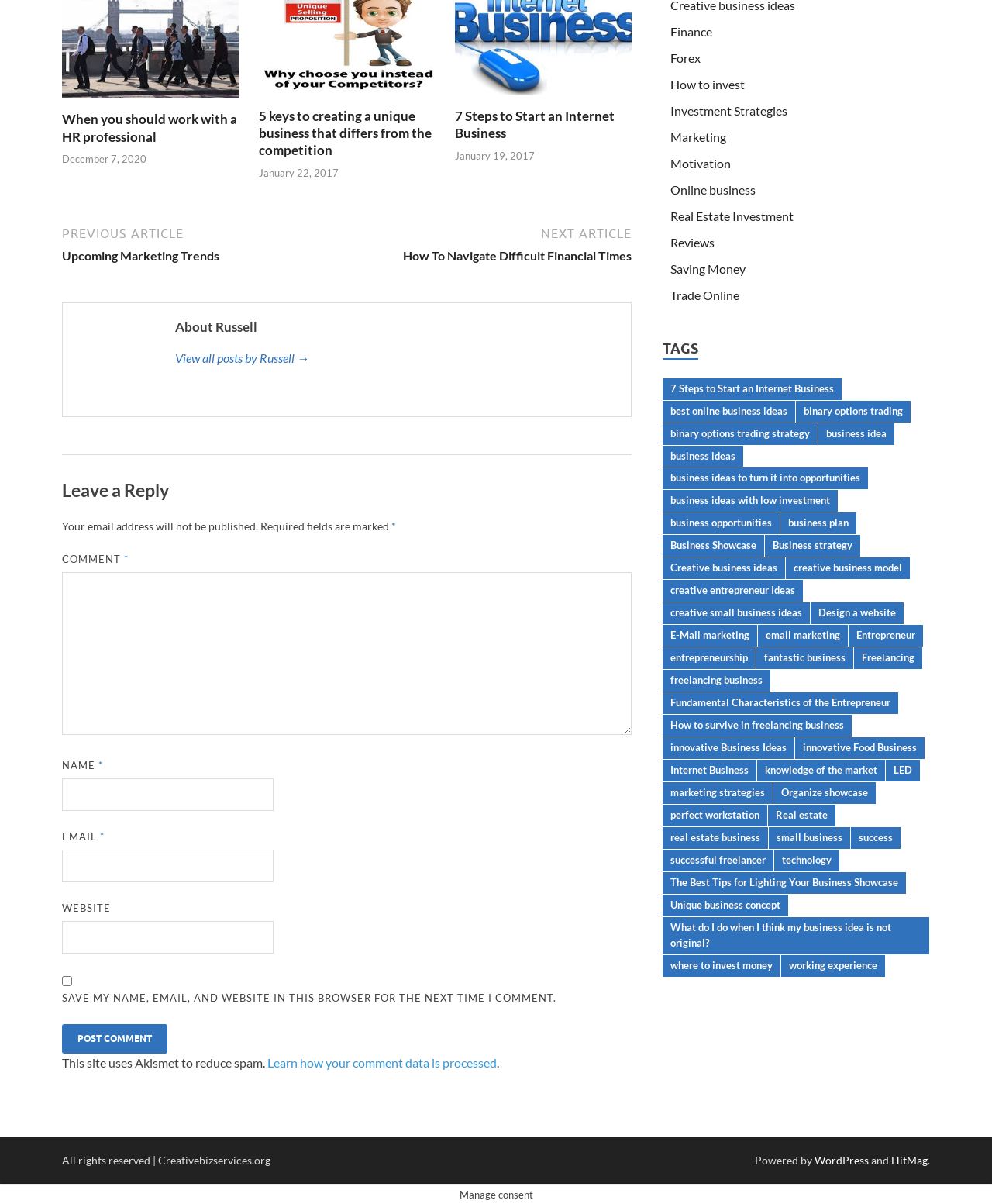Please locate the bounding box coordinates of the region I need to click to follow this instruction: "Click on the '7 Steps to Start an Internet Business' link".

[0.668, 0.314, 0.848, 0.332]